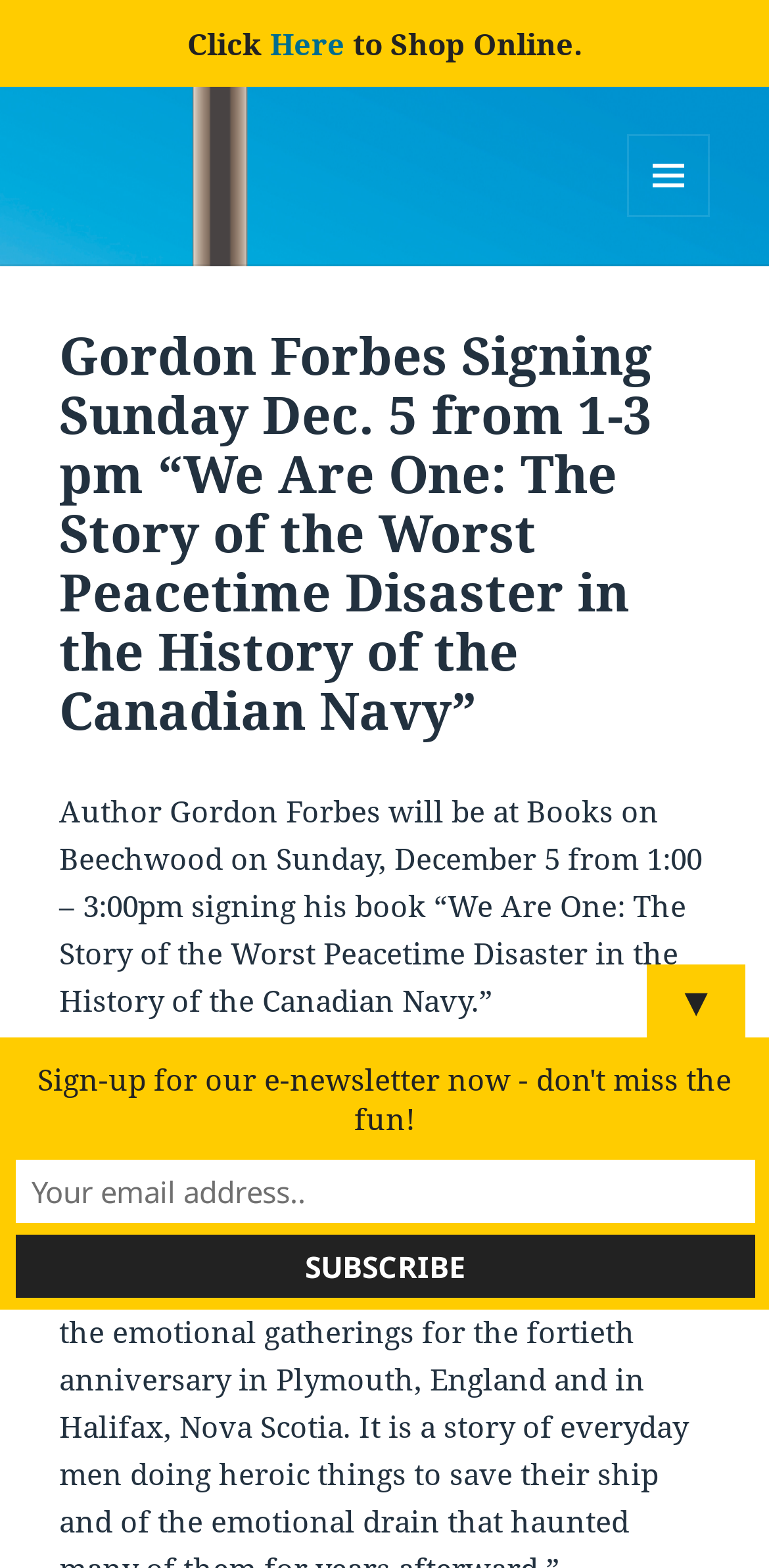What is the title of the book?
Look at the screenshot and respond with one word or a short phrase.

We Are One